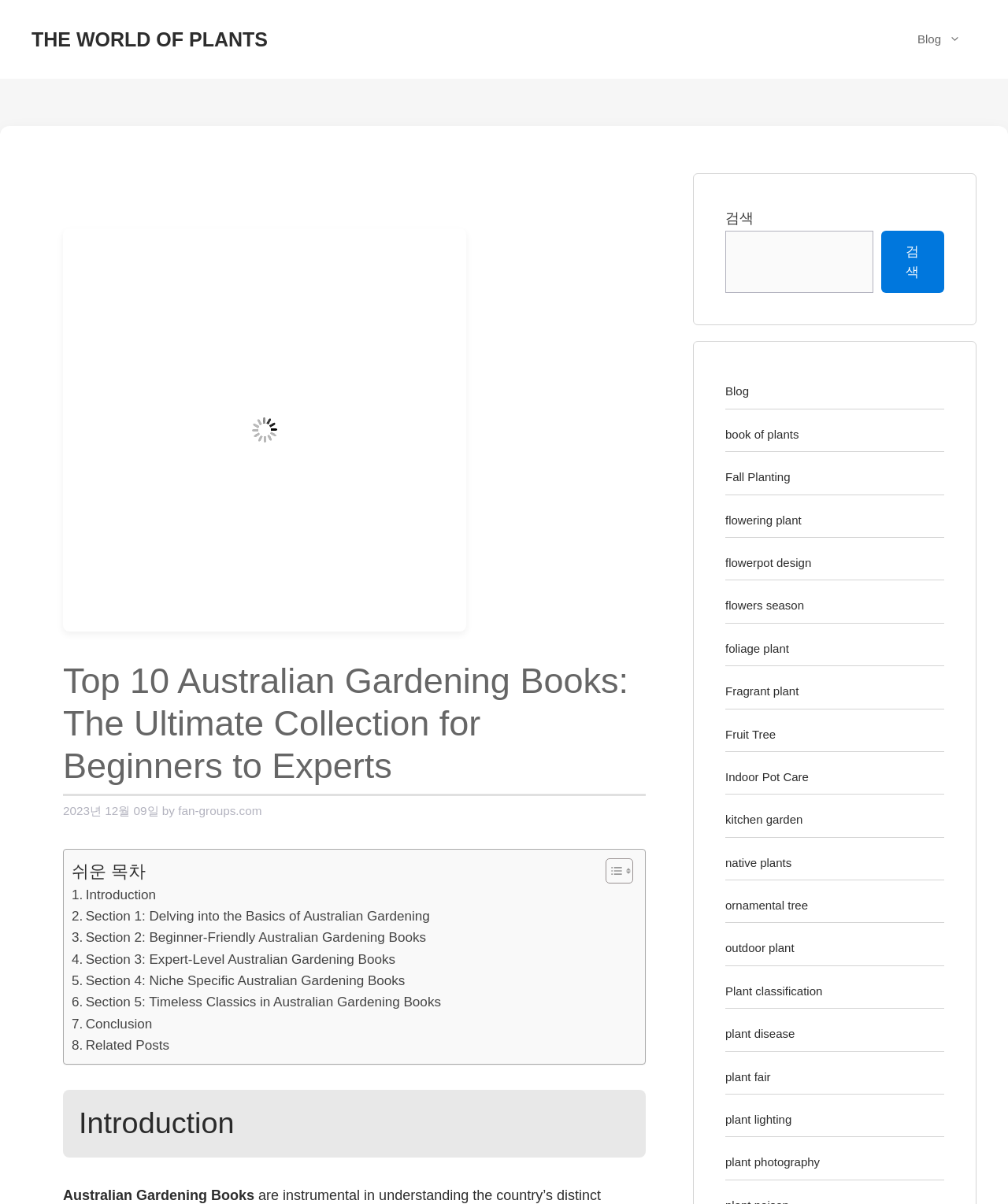Find the bounding box coordinates of the area to click in order to follow the instruction: "Toggle the table of content".

[0.589, 0.712, 0.624, 0.734]